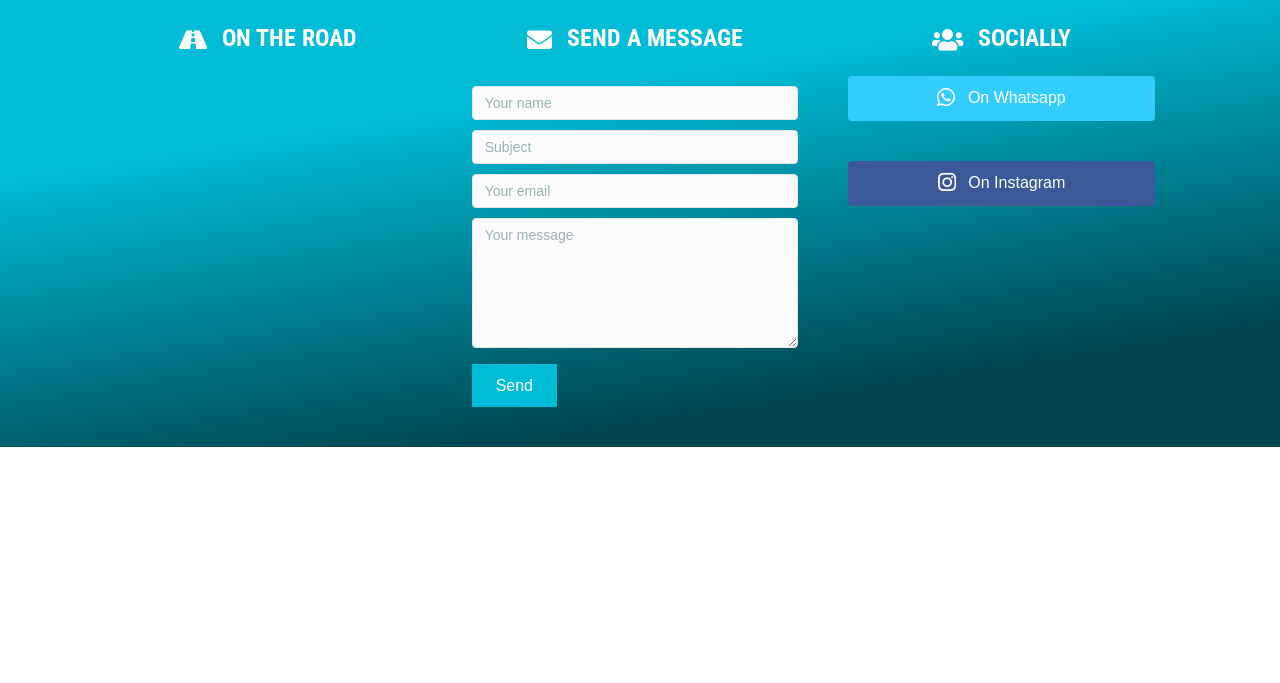Identify the bounding box coordinates of the part that should be clicked to carry out this instruction: "Enter your name".

[0.368, 0.127, 0.624, 0.176]